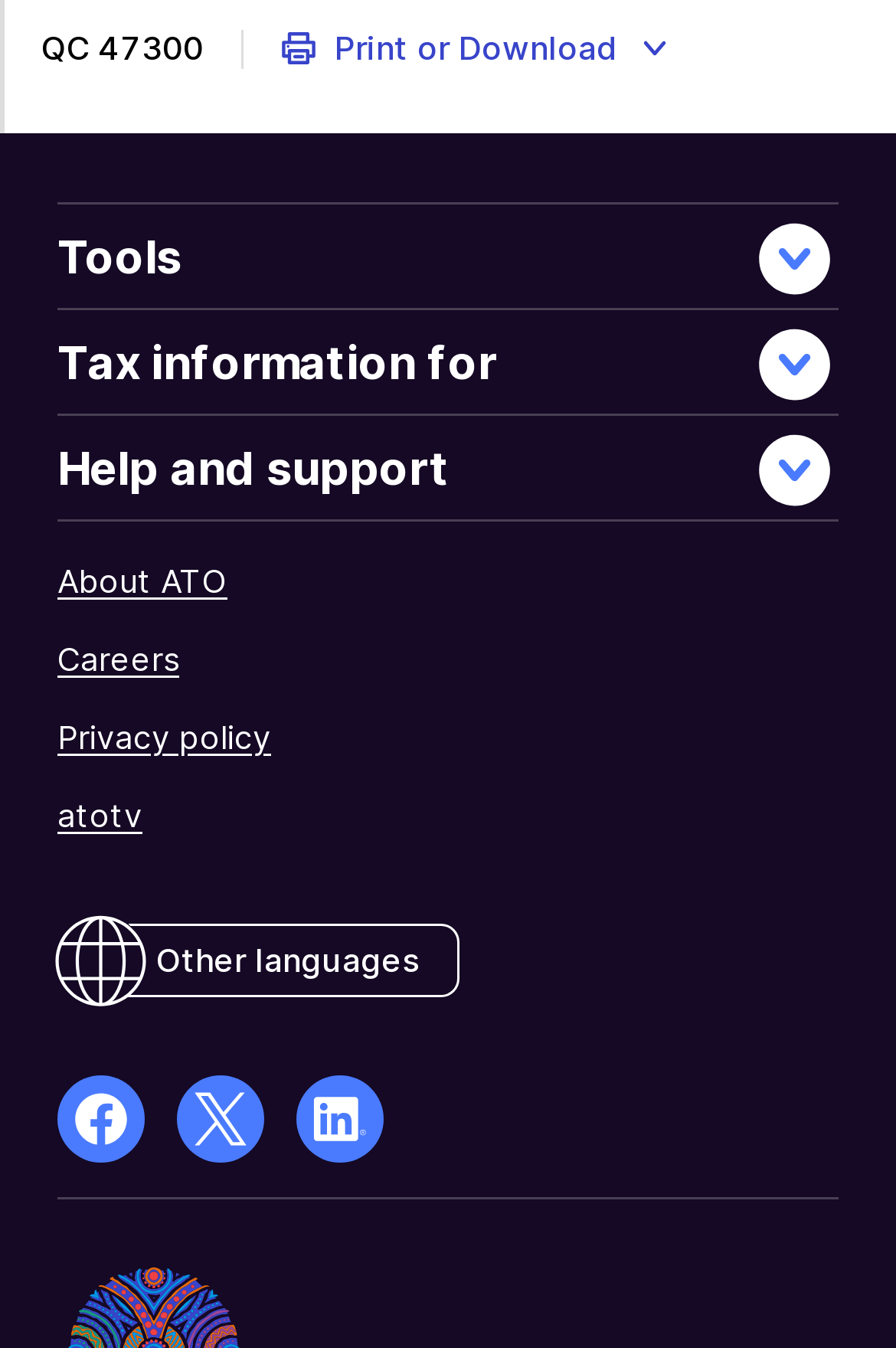Find the bounding box coordinates for the area you need to click to carry out the instruction: "Open the 'facebook' page in a new window". The coordinates should be four float numbers between 0 and 1, indicated as [left, top, right, bottom].

[0.064, 0.798, 0.162, 0.862]